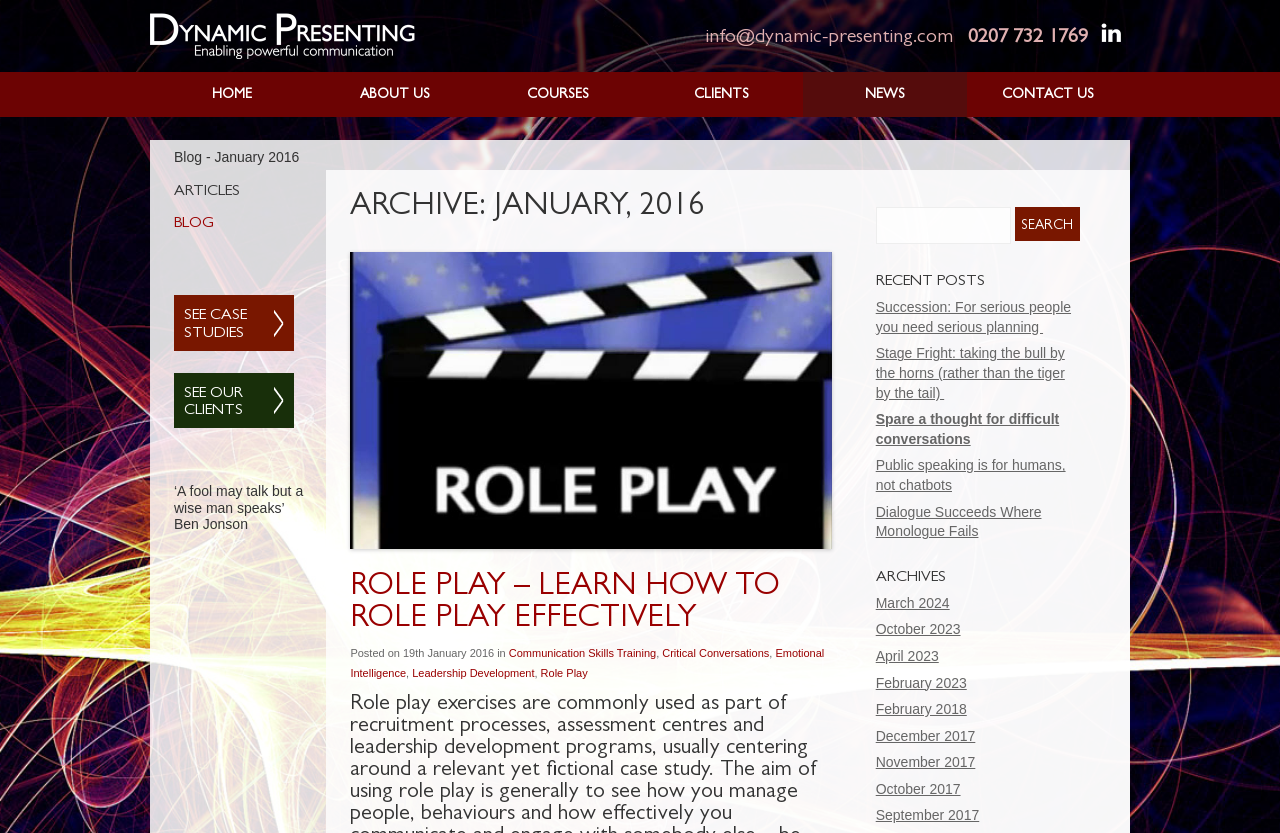Please locate the clickable area by providing the bounding box coordinates to follow this instruction: "Check the 'RECENT POSTS' section".

[0.684, 0.329, 0.844, 0.348]